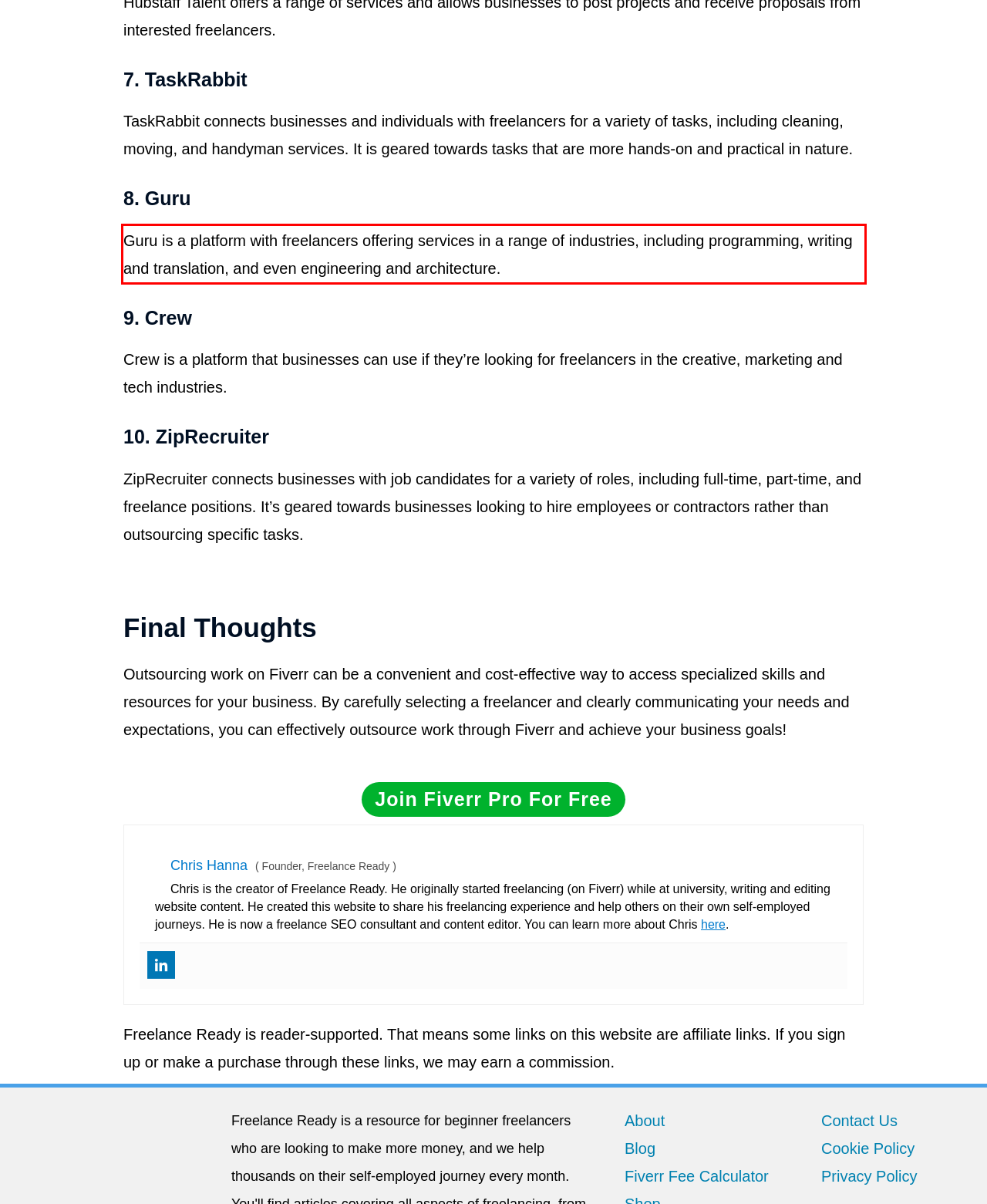You have a screenshot of a webpage with a UI element highlighted by a red bounding box. Use OCR to obtain the text within this highlighted area.

Guru is a platform with freelancers offering services in a range of industries, including programming, writing and translation, and even engineering and architecture.